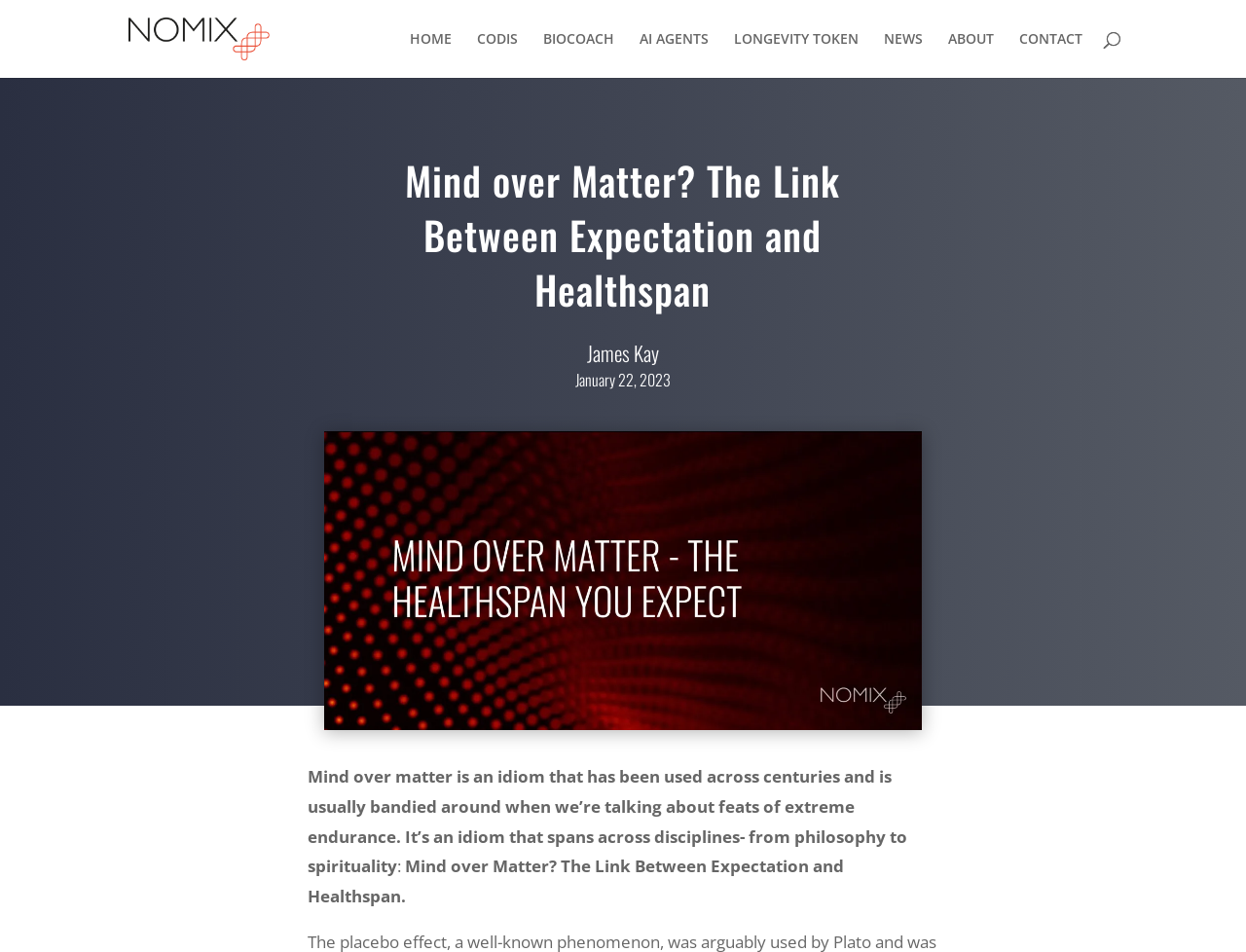Give a concise answer of one word or phrase to the question: 
What is the text on the top-left corner of the webpage?

NOMIX